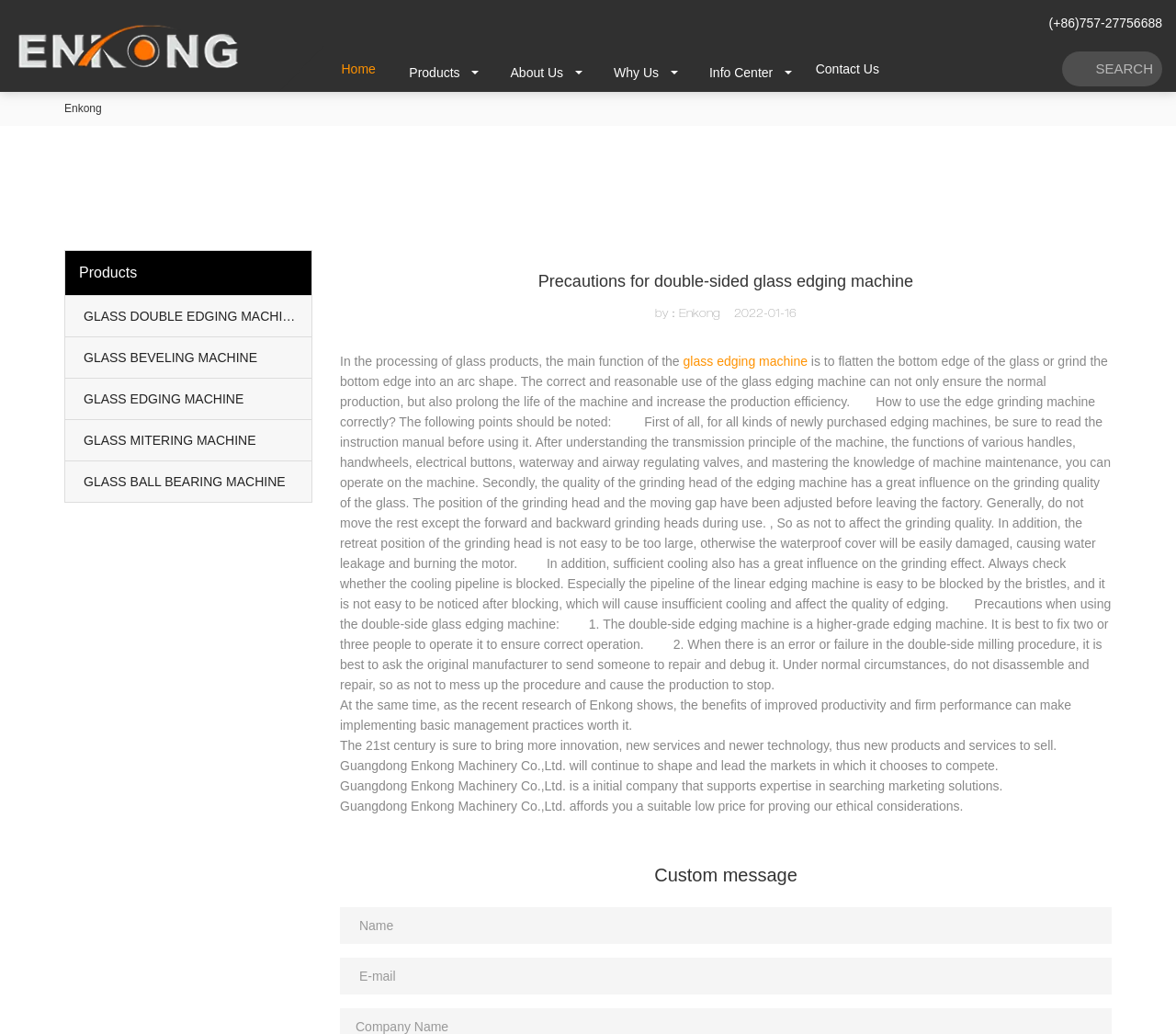Identify the bounding box coordinates of the region I need to click to complete this instruction: "Click the 'Home' link".

[0.279, 0.044, 0.33, 0.089]